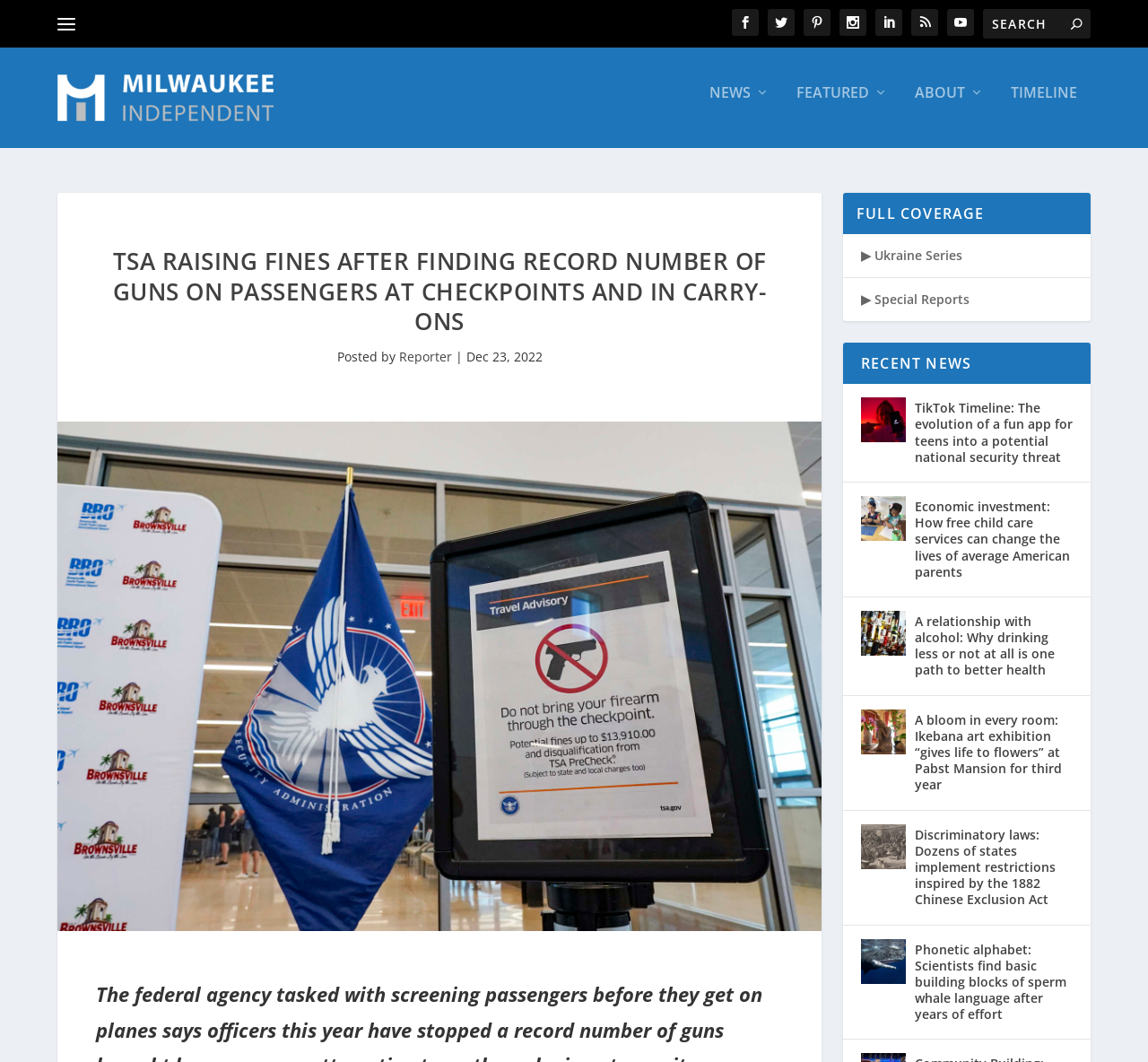Please analyze the image and give a detailed answer to the question:
What is the topic of the main article?

I found the answer by reading the main heading of the webpage, which states 'TSA RAISING FINES AFTER FINDING RECORD NUMBER OF GUNS ON PASSENGERS AT CHECKPOINTS AND IN CARRY-ONS'.